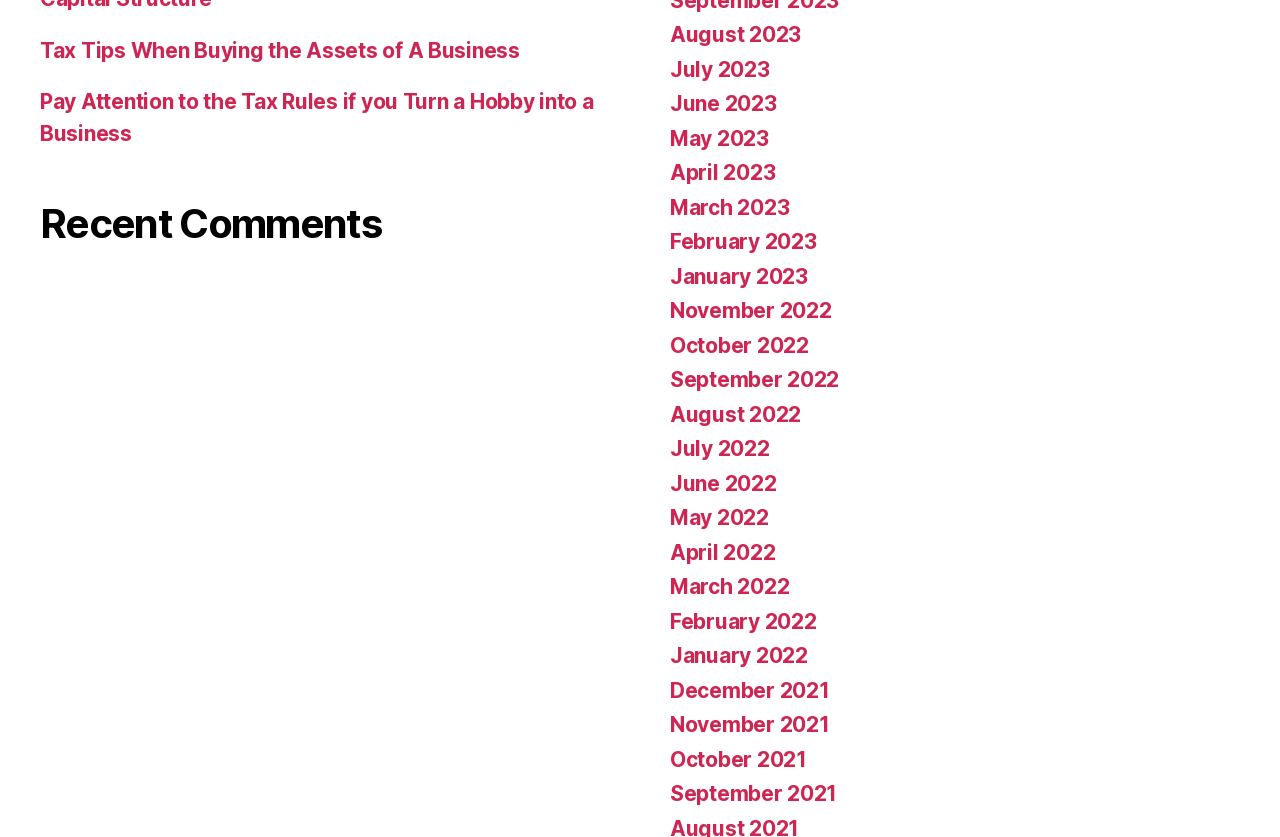Identify the bounding box of the UI element that matches this description: "August 2022".

[0.523, 0.48, 0.626, 0.51]